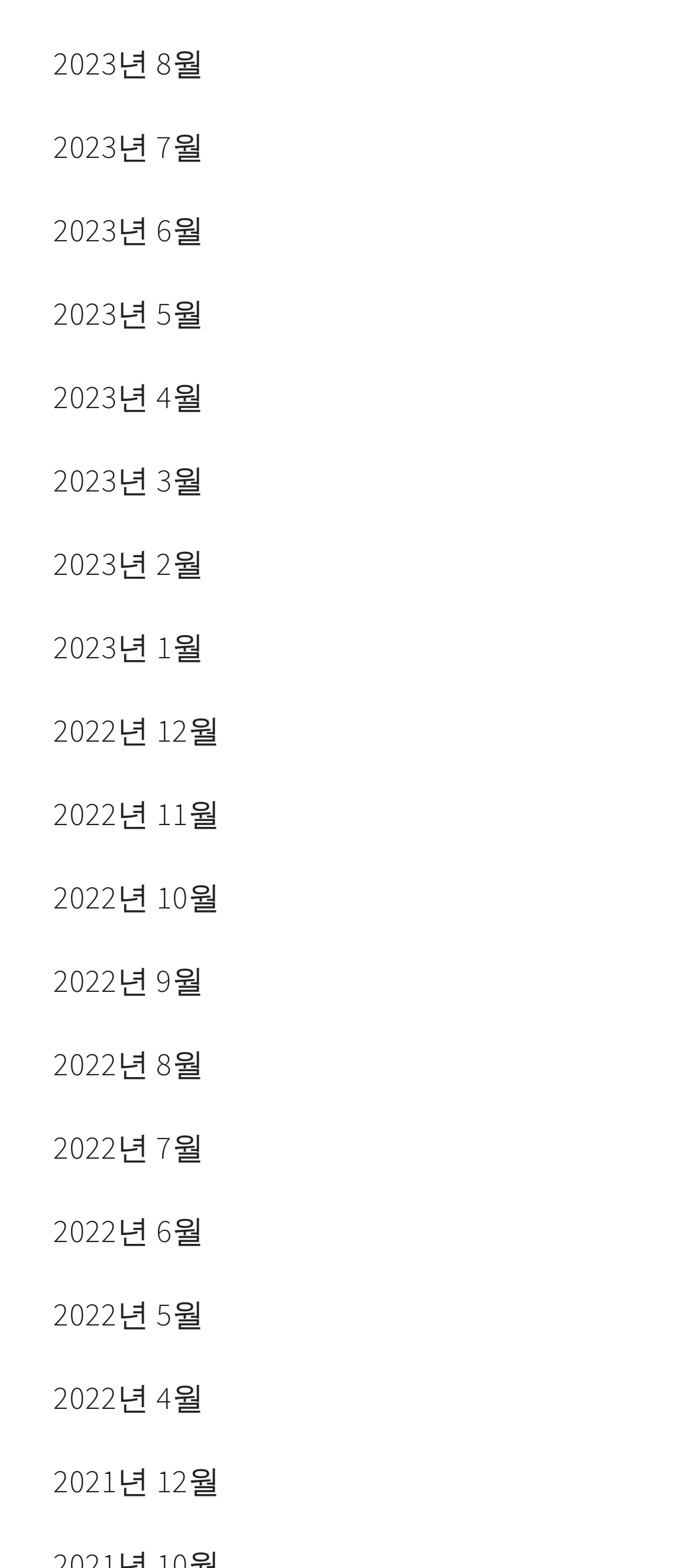Can you find the bounding box coordinates for the element to click on to achieve the instruction: "View December 2021"?

[0.077, 0.918, 0.923, 0.971]